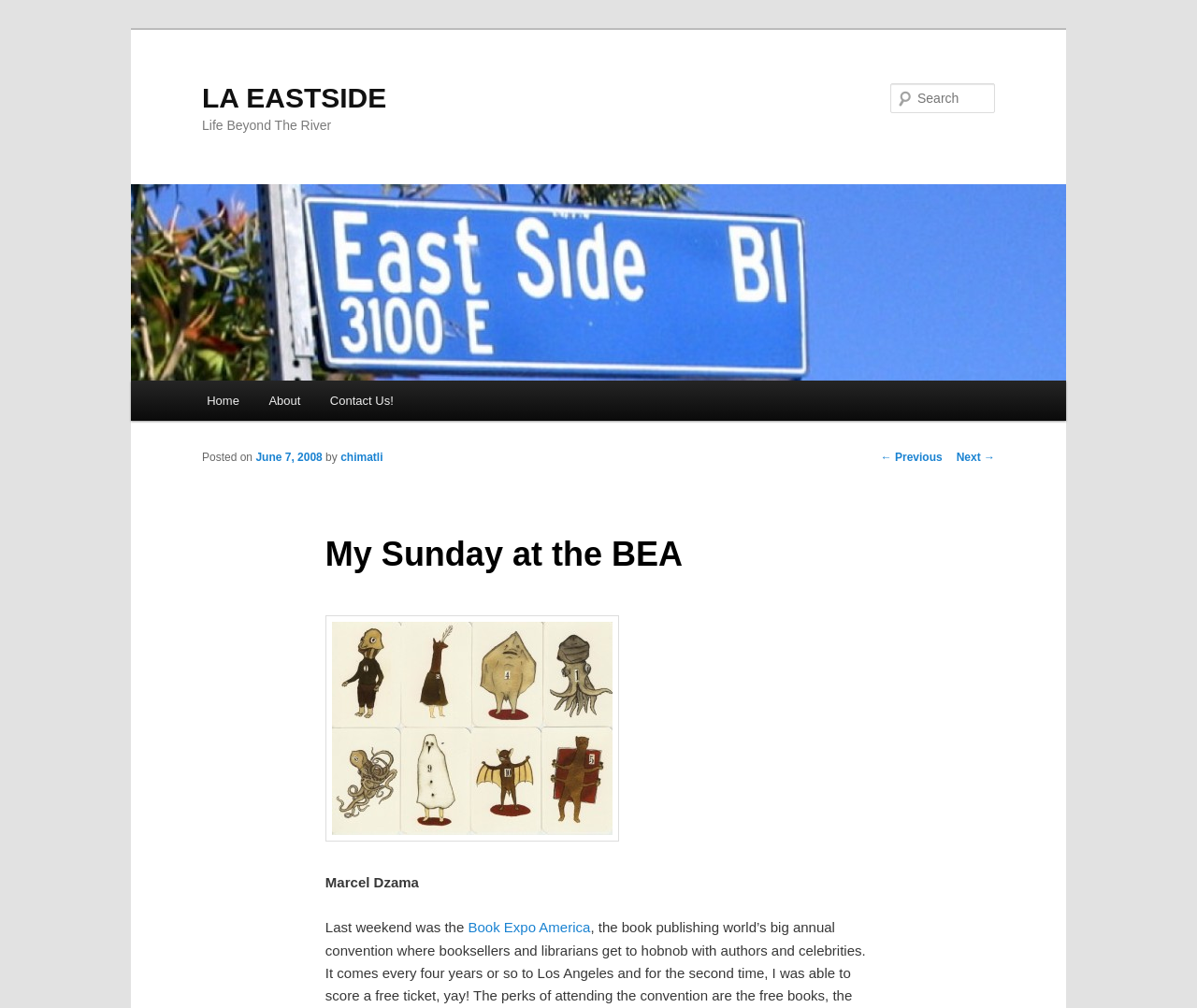Please find the bounding box coordinates of the element that must be clicked to perform the given instruction: "View the post details". The coordinates should be four float numbers from 0 to 1, i.e., [left, top, right, bottom].

[0.272, 0.514, 0.728, 0.582]